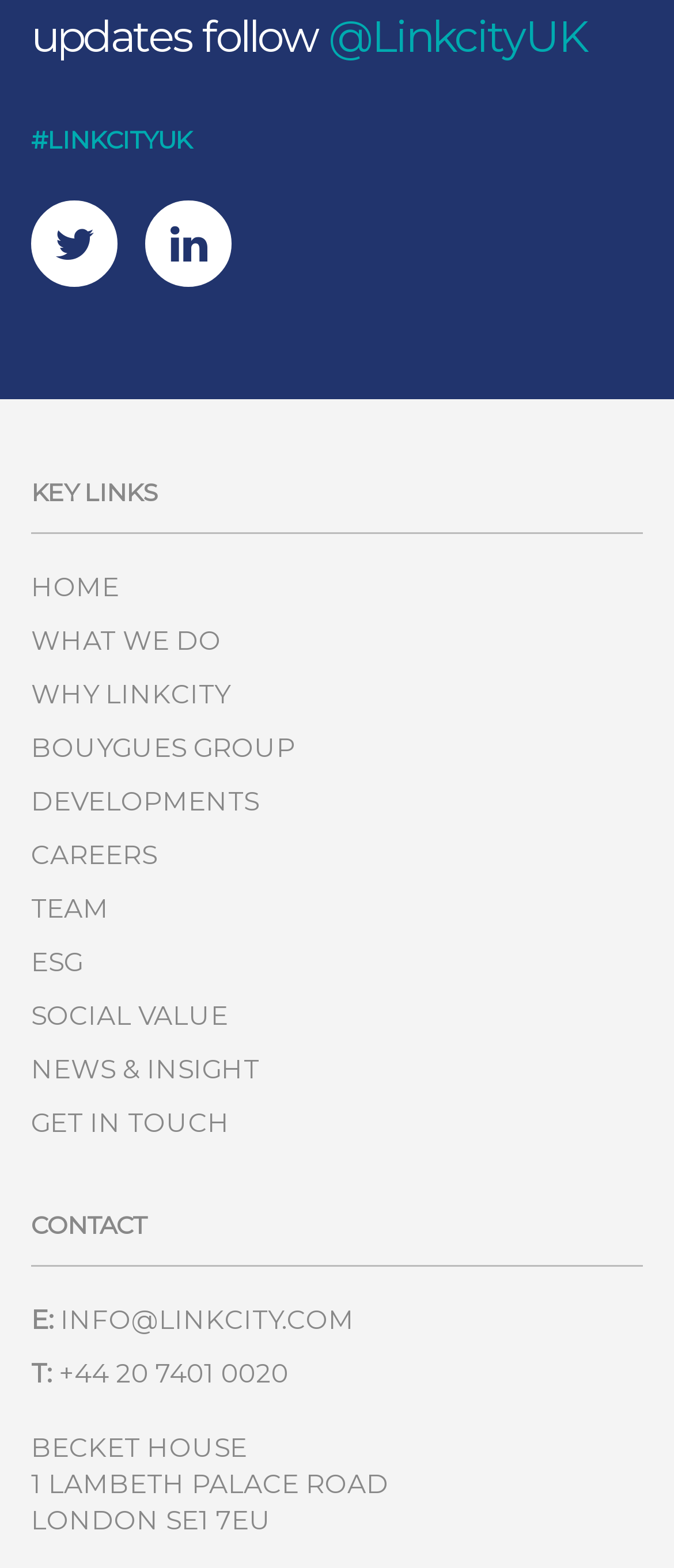Provide a thorough and detailed response to the question by examining the image: 
What is the phone number to contact Linkcity?

I looked at the CONTACT section and found the phone number to contact Linkcity, which is +44 20 7401 0020.